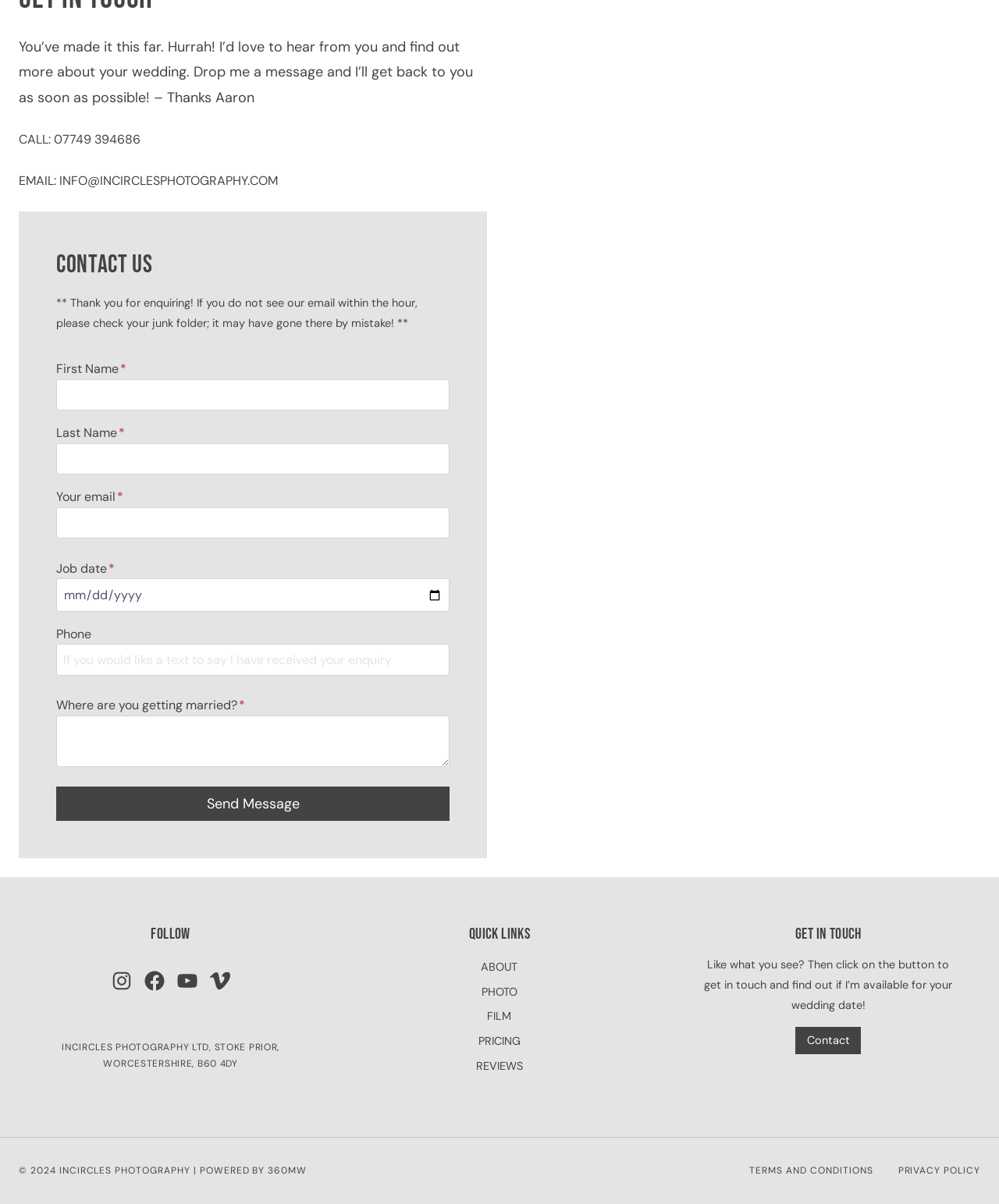What social media platforms can you follow the photographer on?
Using the image, provide a concise answer in one word or a short phrase.

Instagram, Facebook, YouTube, Vimeo